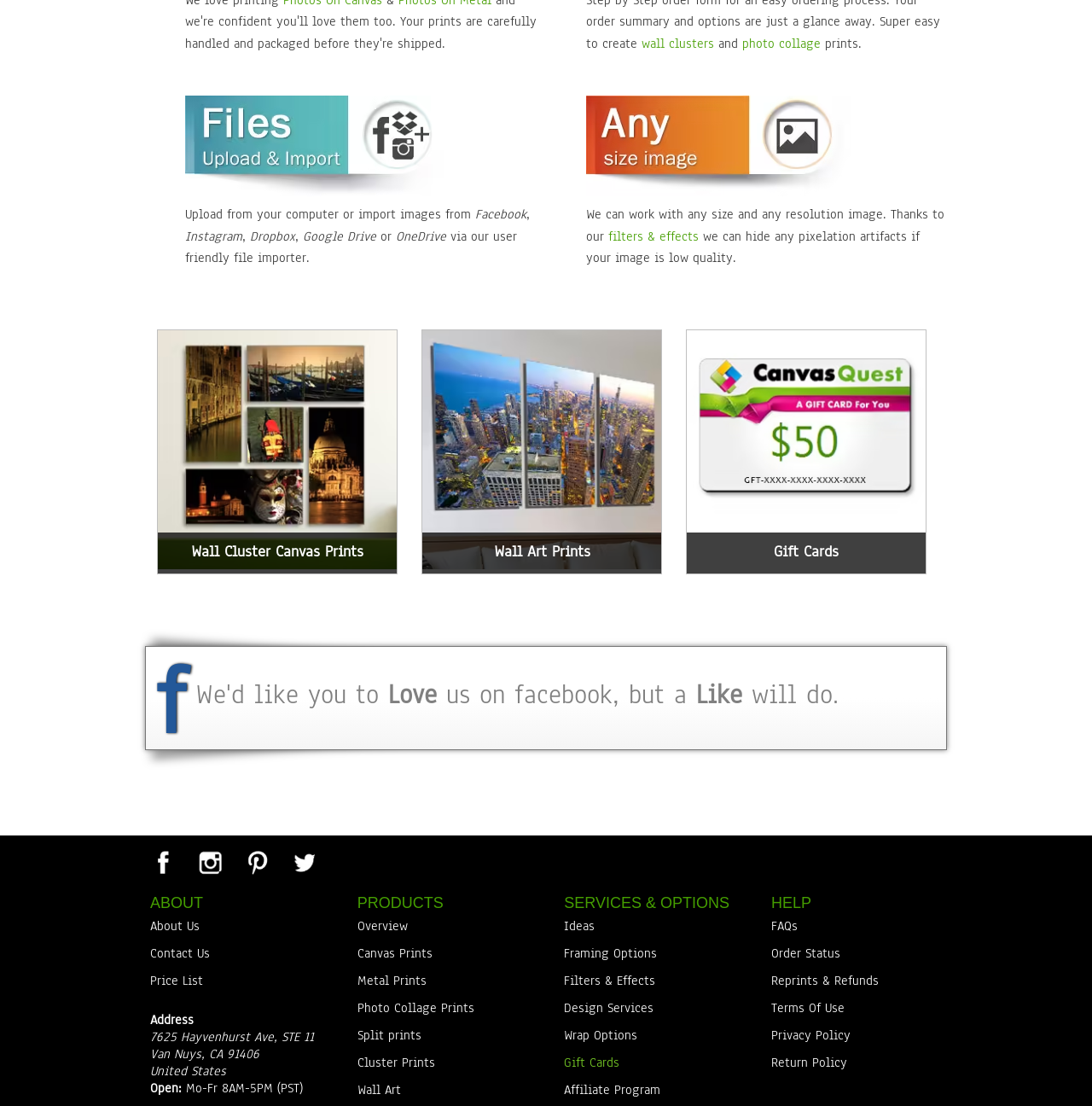Using the description: "Contact Us", determine the UI element's bounding box coordinates. Ensure the coordinates are in the format of four float numbers between 0 and 1, i.e., [left, top, right, bottom].

[0.138, 0.85, 0.294, 0.874]